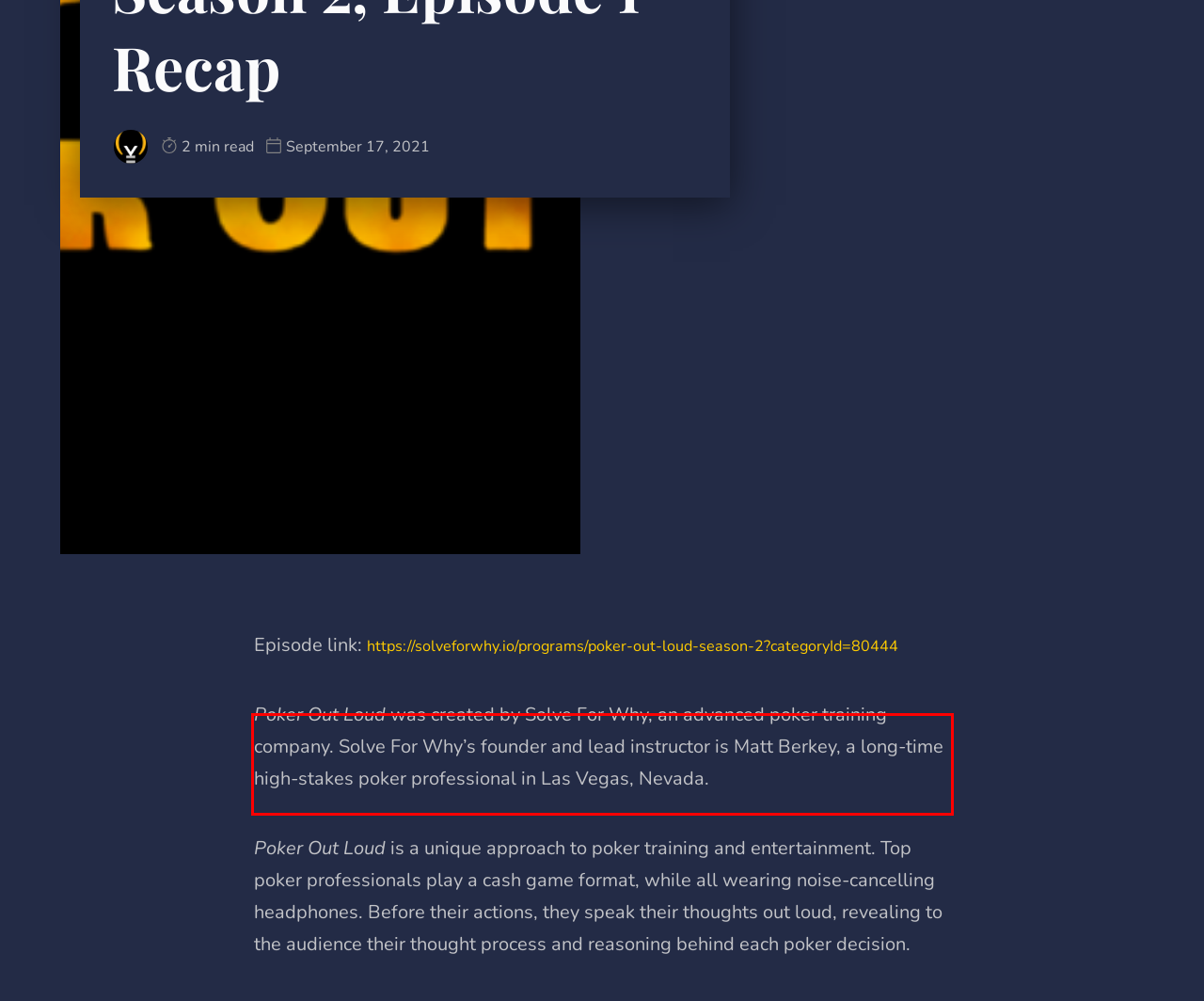There is a UI element on the webpage screenshot marked by a red bounding box. Extract and generate the text content from within this red box.

Poker Out Loud was created by Solve For Why, an advanced poker training company. Solve For Why’s founder and lead instructor is Matt Berkey, a long-time high-stakes poker professional in Las Vegas, Nevada.